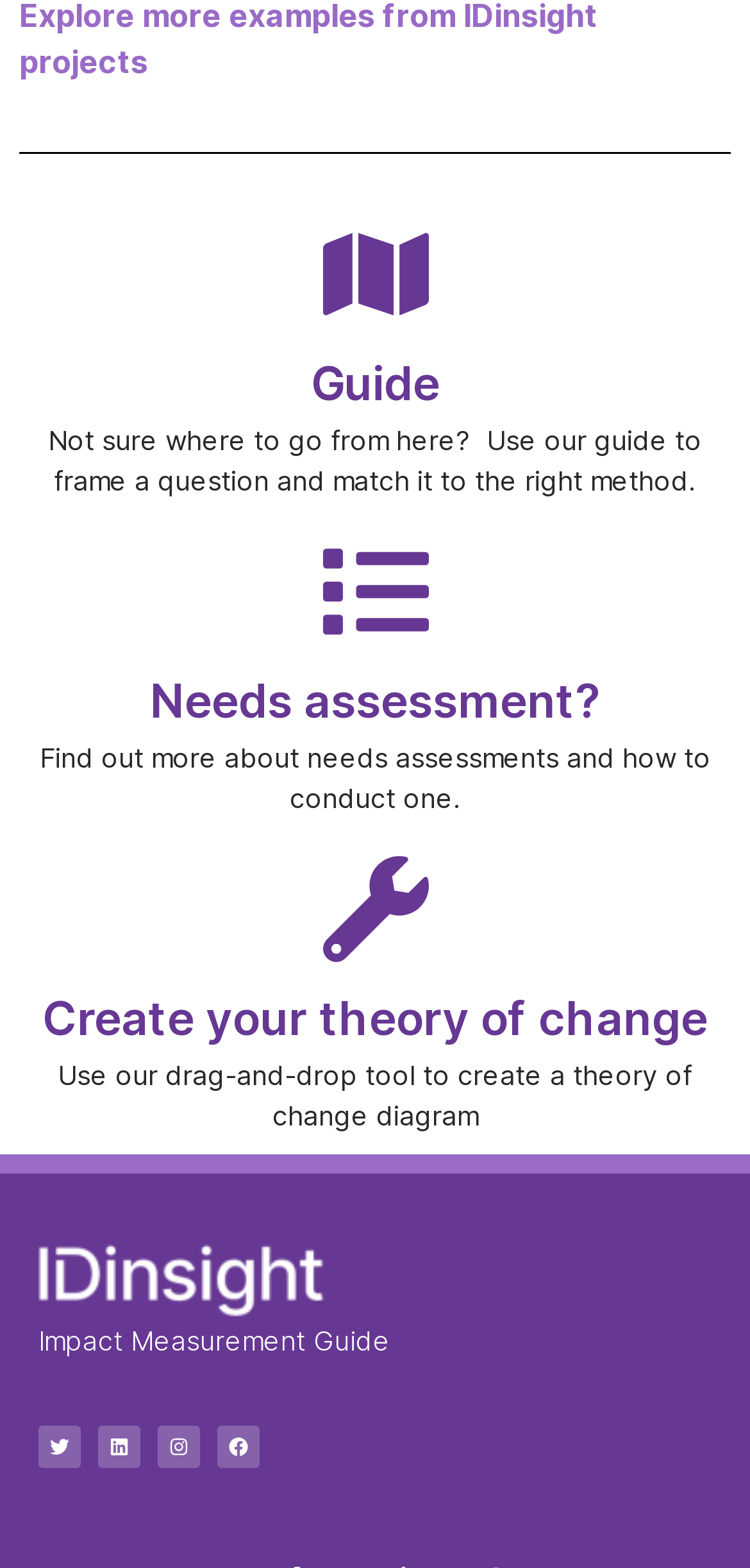For the element described, predict the bounding box coordinates as (top-left x, top-left y, bottom-right x, bottom-right y). All values should be between 0 and 1. Element description: Needs assessment?

[0.2, 0.429, 0.8, 0.465]